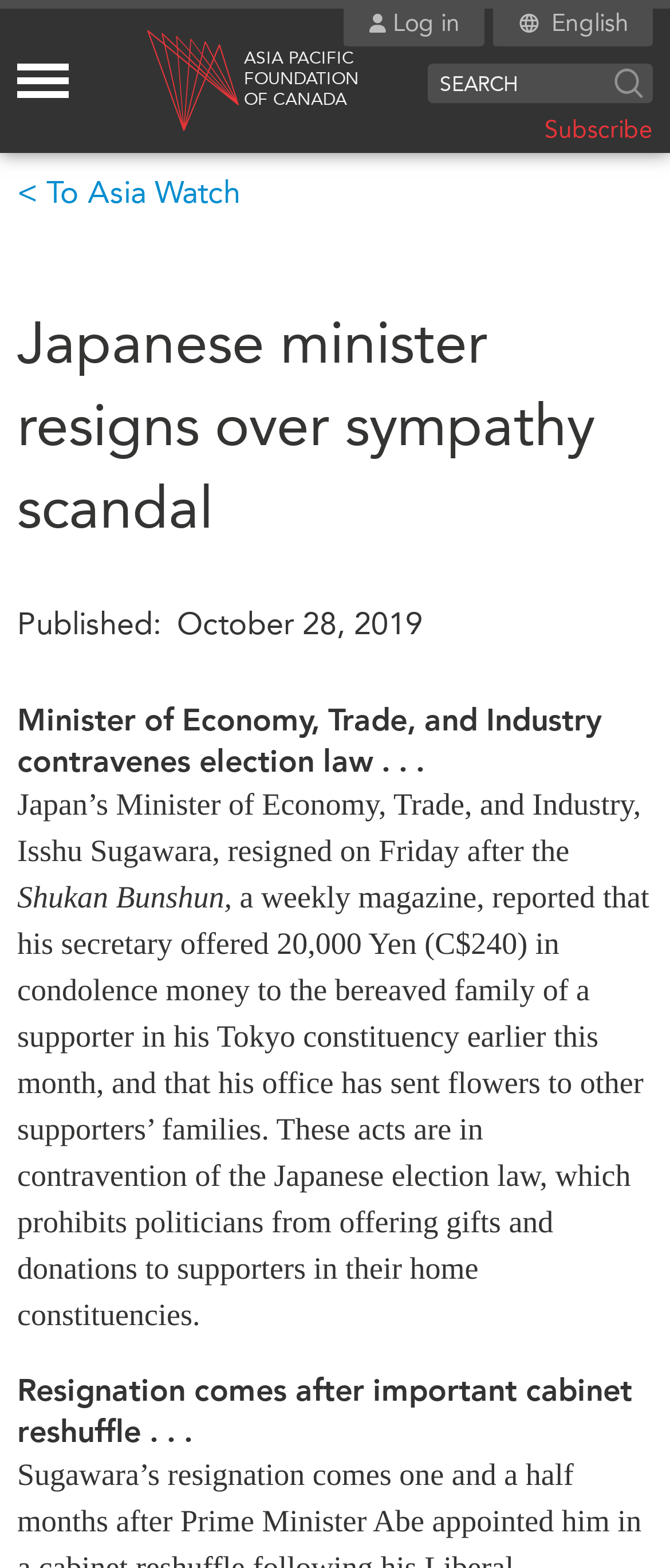What is the name of the weekly magazine that reported the scandal?
Based on the image, respond with a single word or phrase.

Shukan Bunshun